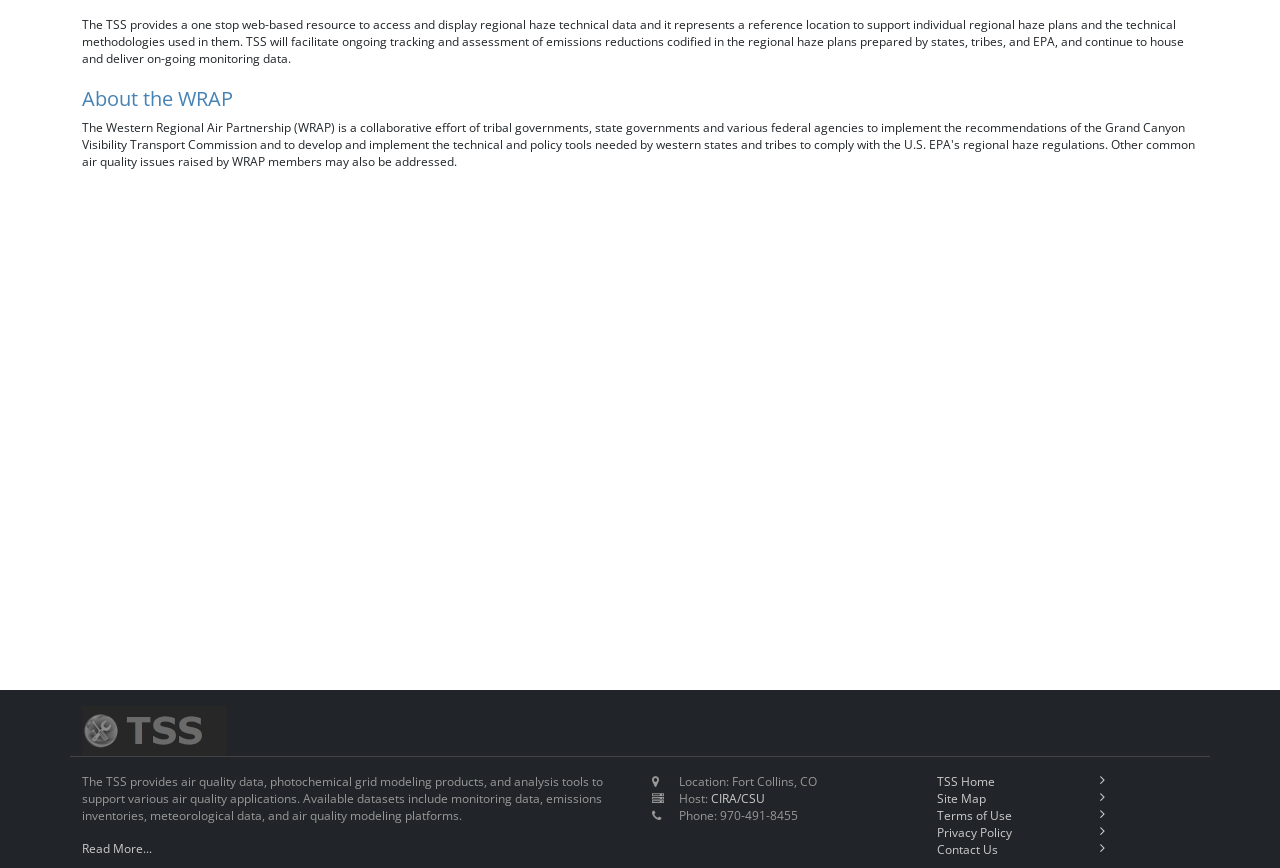Given the webpage screenshot, identify the bounding box of the UI element that matches this description: "CIRA/CSU".

[0.555, 0.91, 0.598, 0.93]